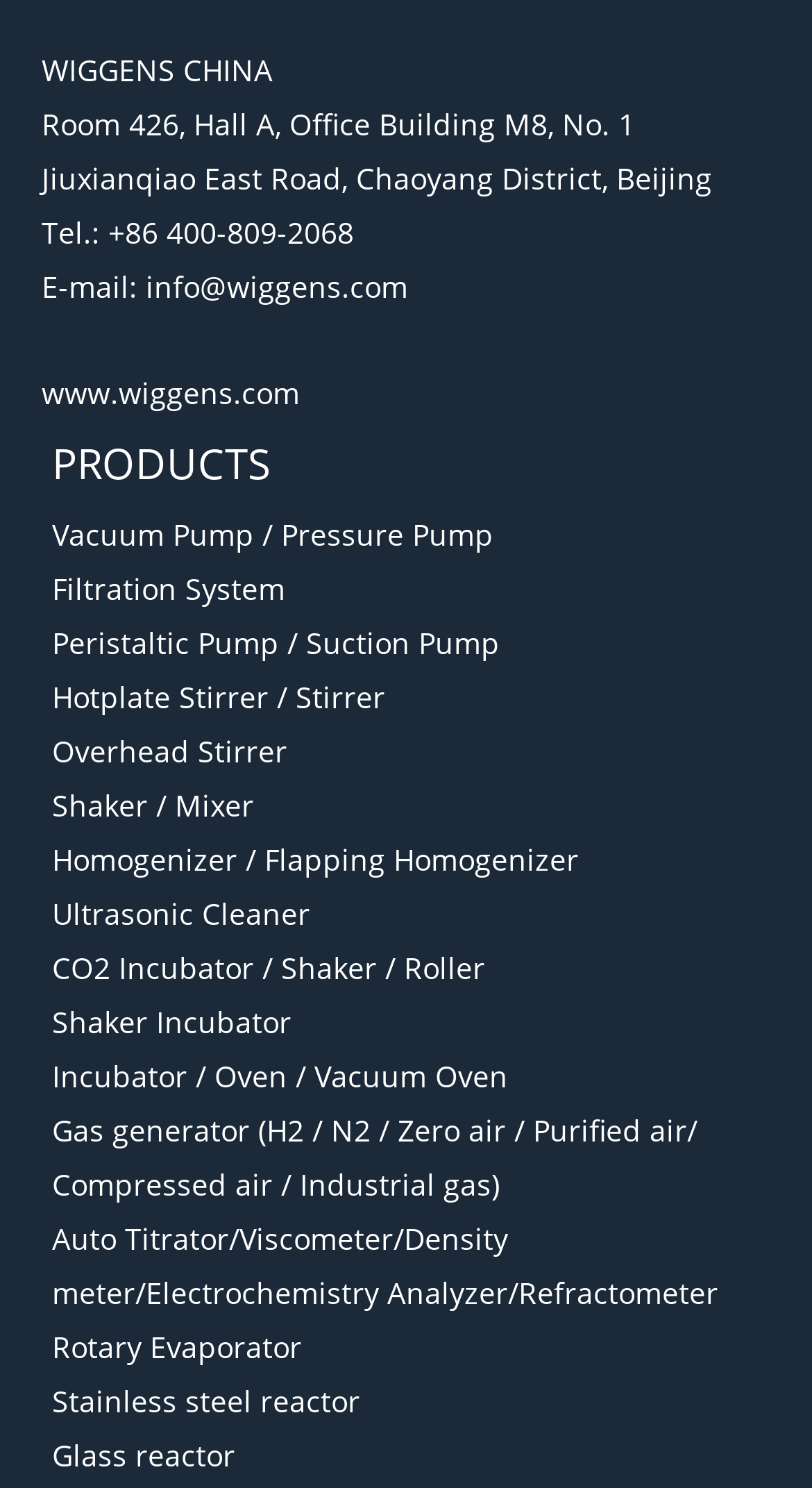Locate and provide the bounding box coordinates for the HTML element that matches this description: "Stainless steel reactor".

[0.064, 0.929, 0.444, 0.955]